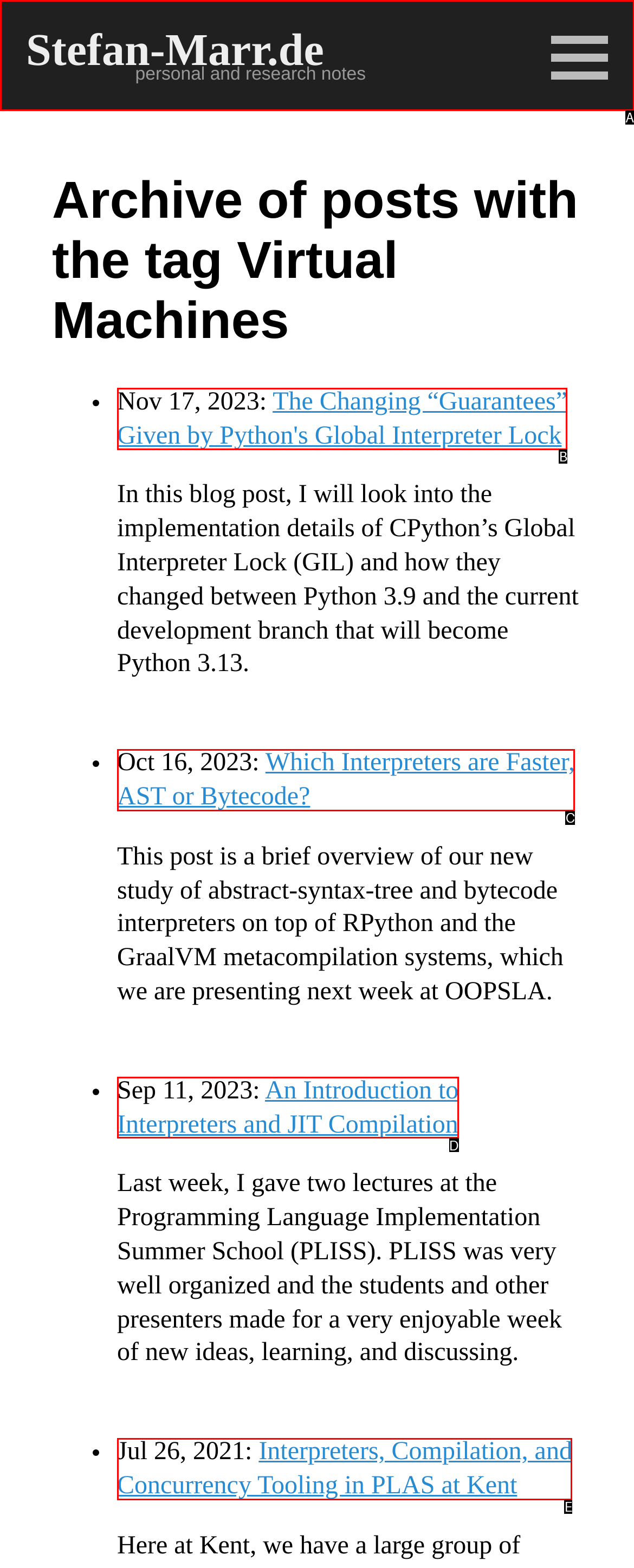From the given choices, identify the element that matches: Stefan-Marr.de personal and research notes
Answer with the letter of the selected option.

A